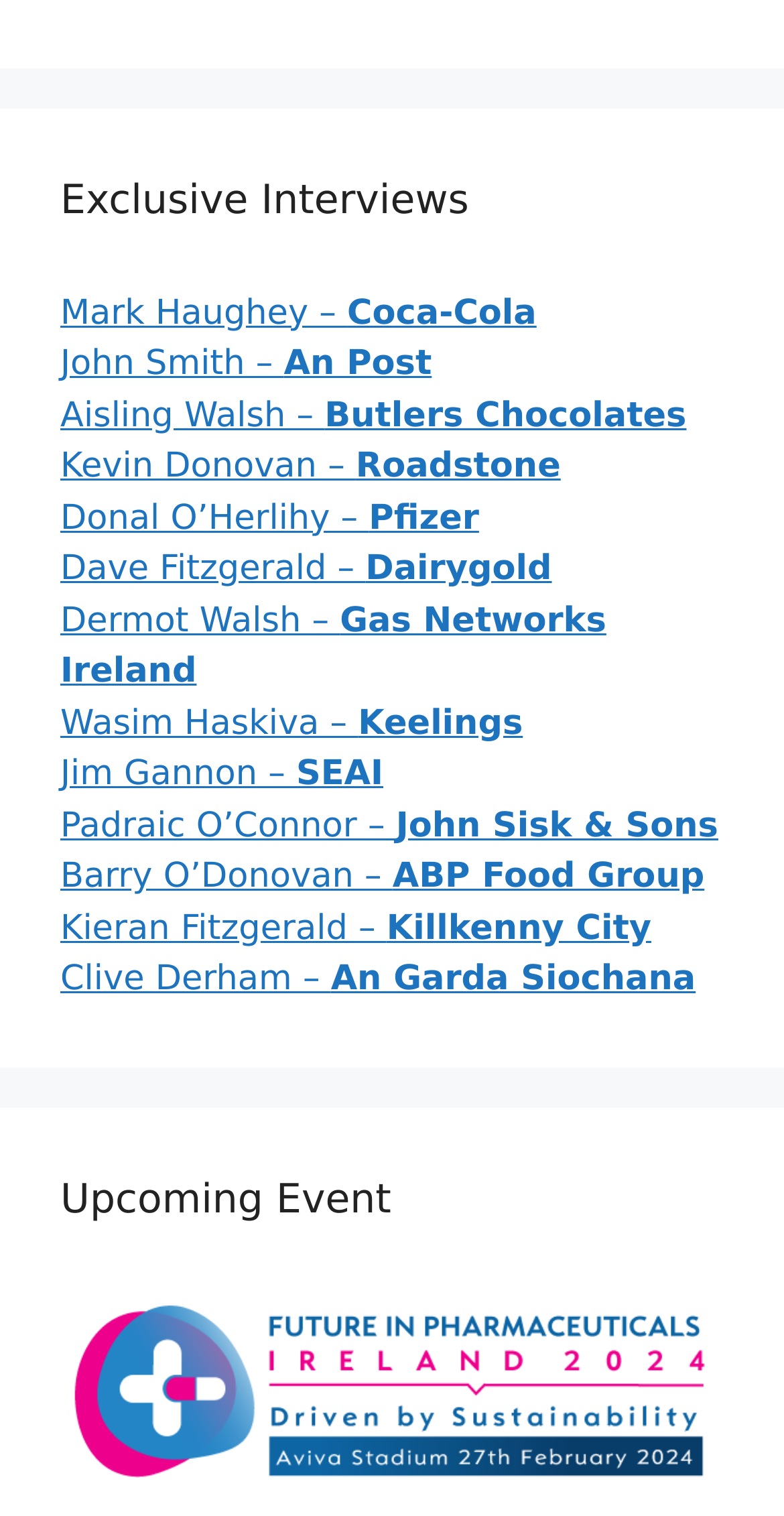What is the company associated with John Smith?
Using the visual information, respond with a single word or phrase.

An Post